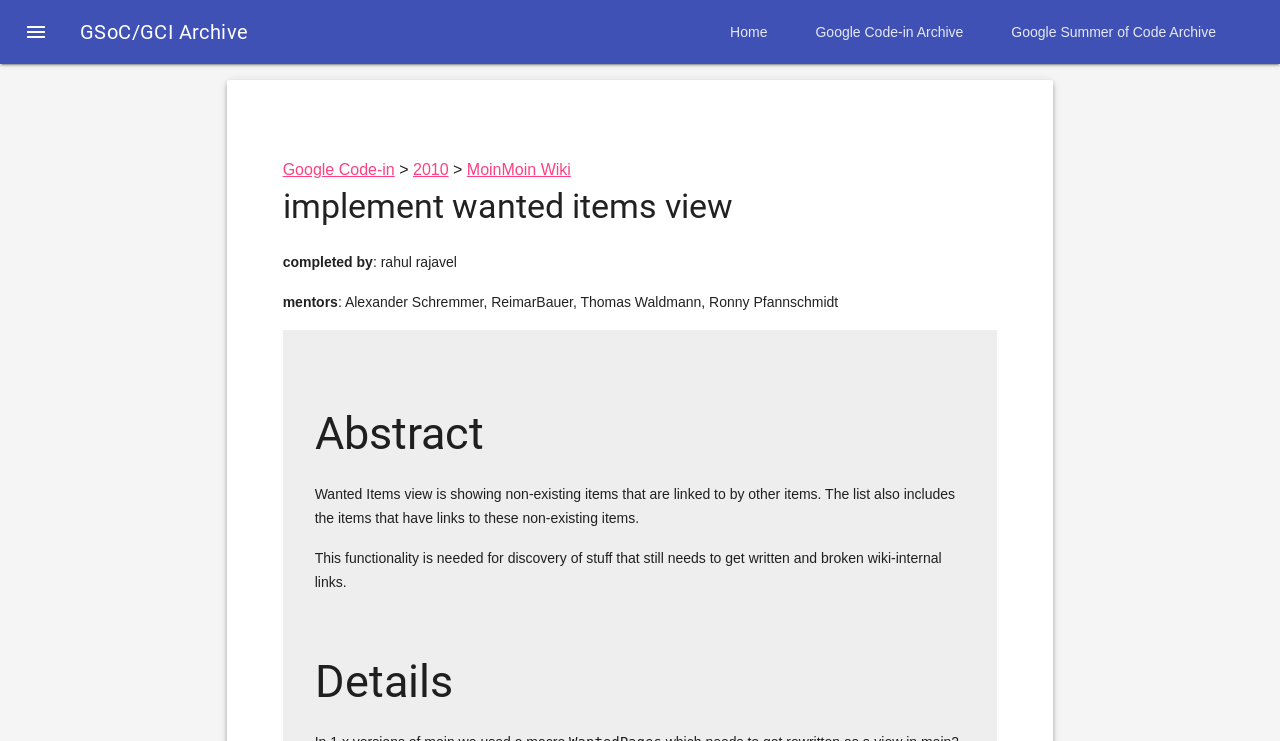Find the bounding box coordinates for the HTML element described in this sentence: "MoinMoin Wiki". Provide the coordinates as four float numbers between 0 and 1, in the format [left, top, right, bottom].

[0.365, 0.217, 0.446, 0.24]